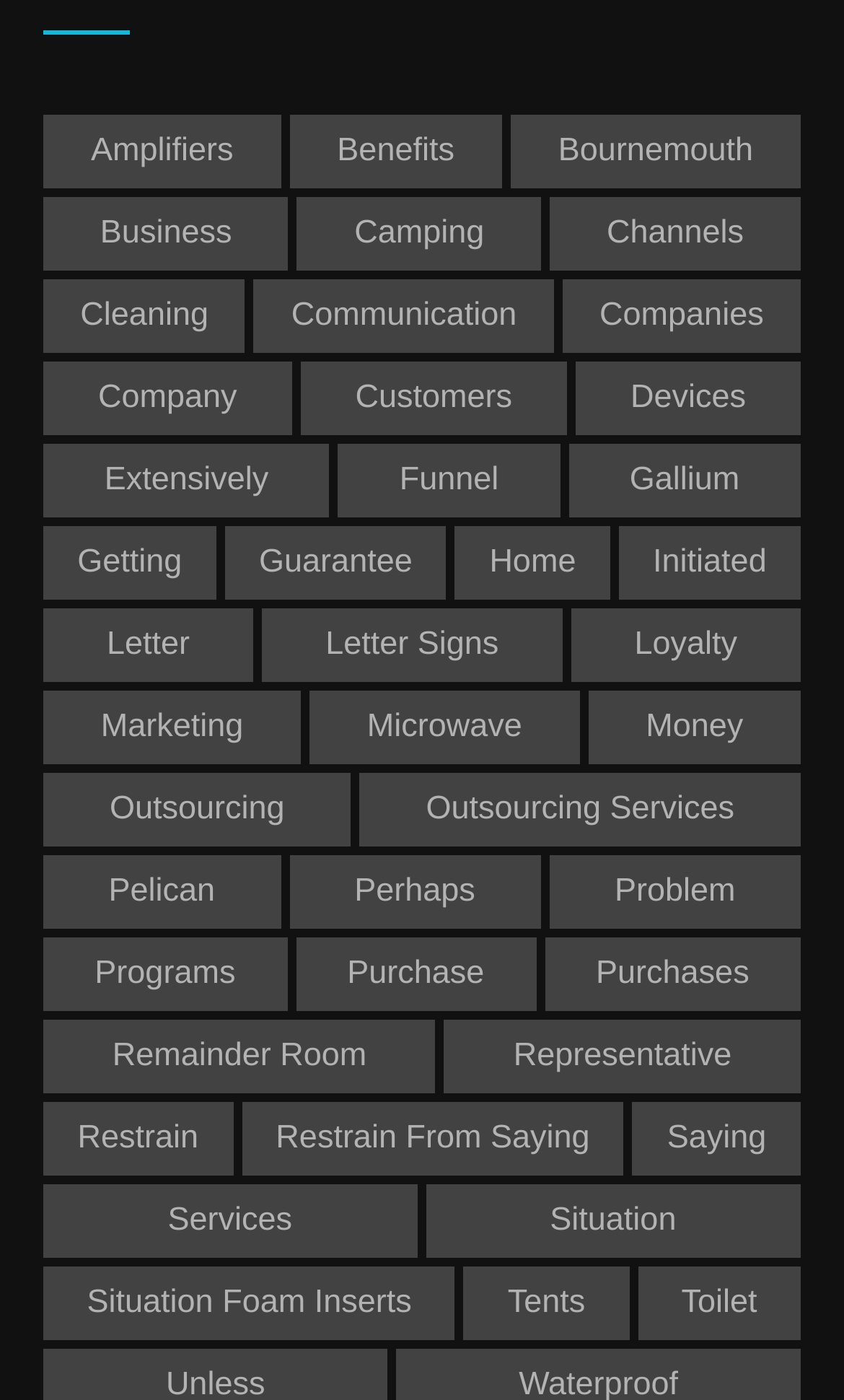How many links have the word 'home' in their text?
Your answer should be a single word or phrase derived from the screenshot.

2